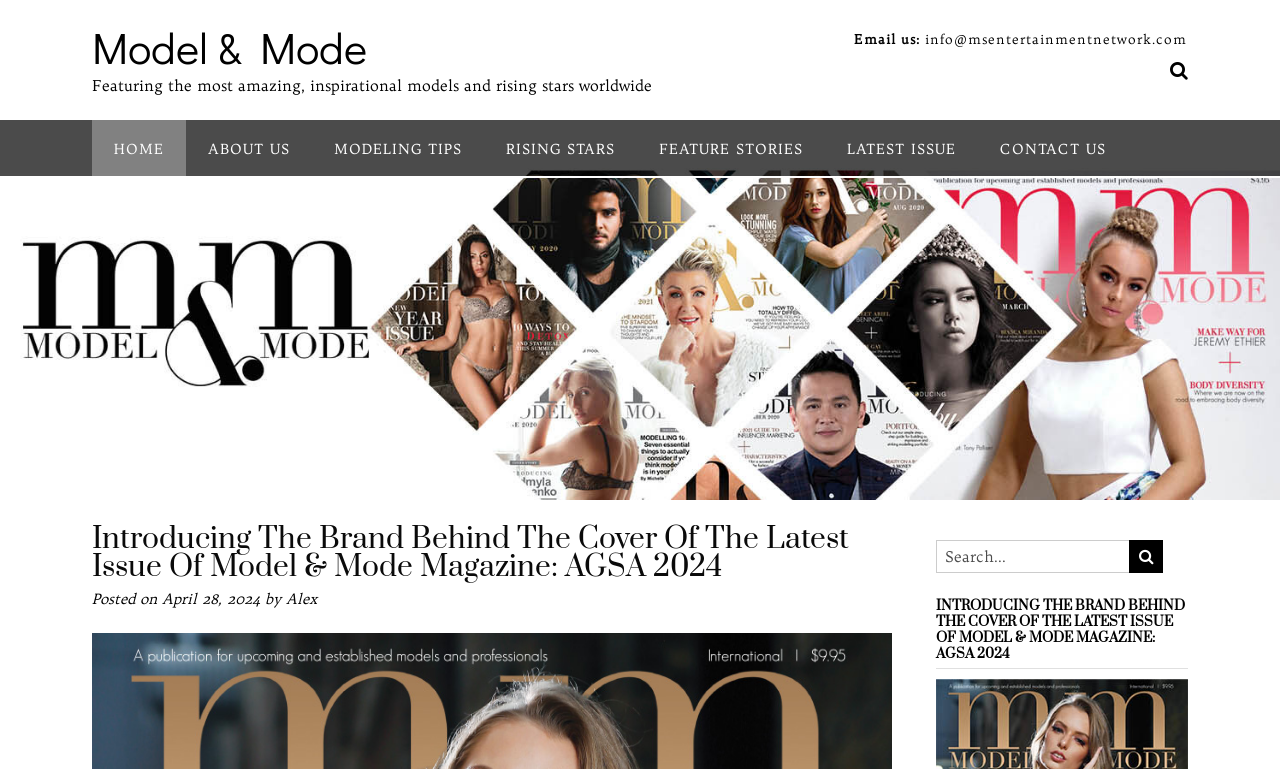Specify the bounding box coordinates of the area to click in order to execute this command: 'Select your country from the dropdown list'. The coordinates should consist of four float numbers ranging from 0 to 1, and should be formatted as [left, top, right, bottom].

None